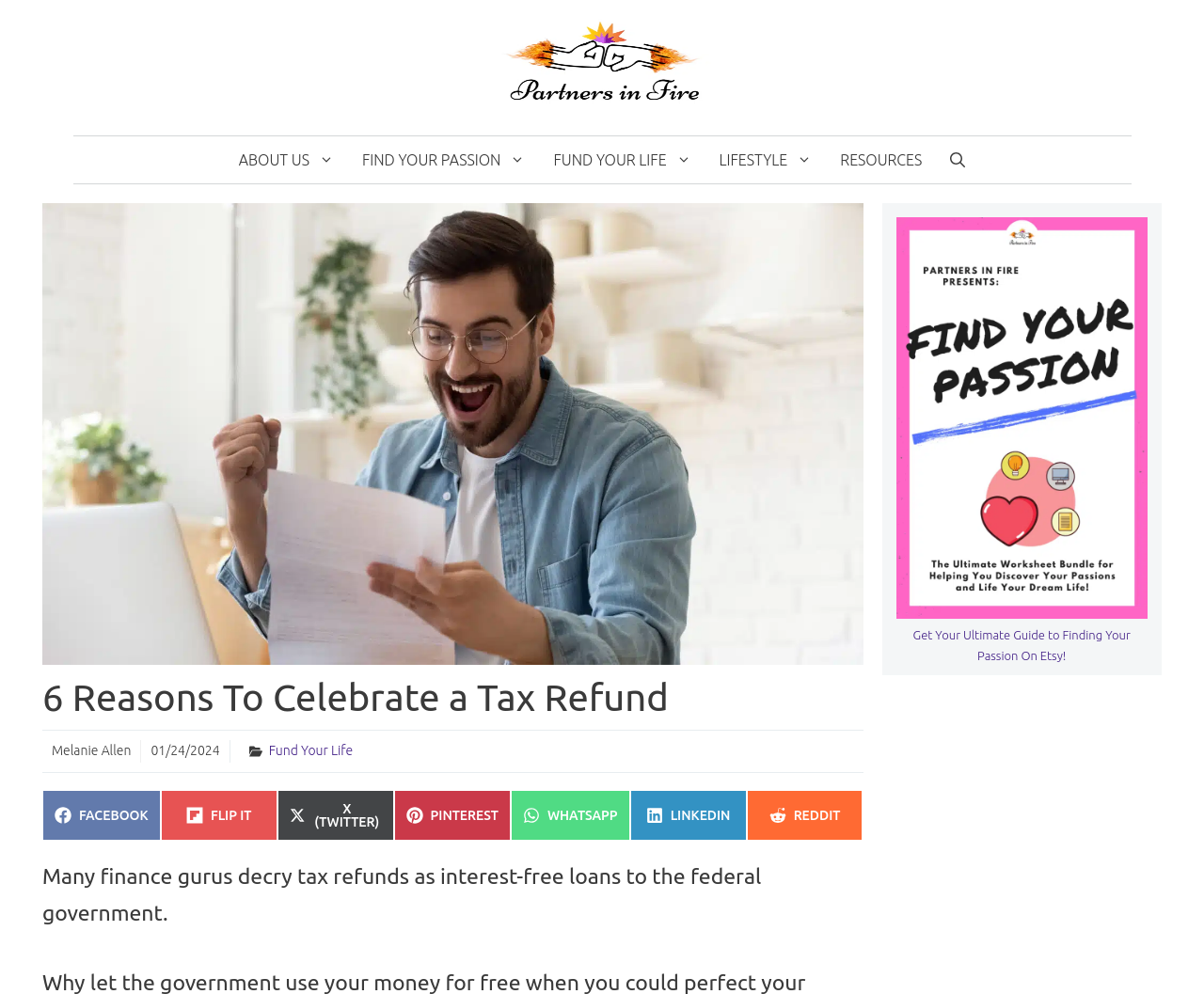Please provide a brief answer to the following inquiry using a single word or phrase:
Is there an image in the article?

Yes